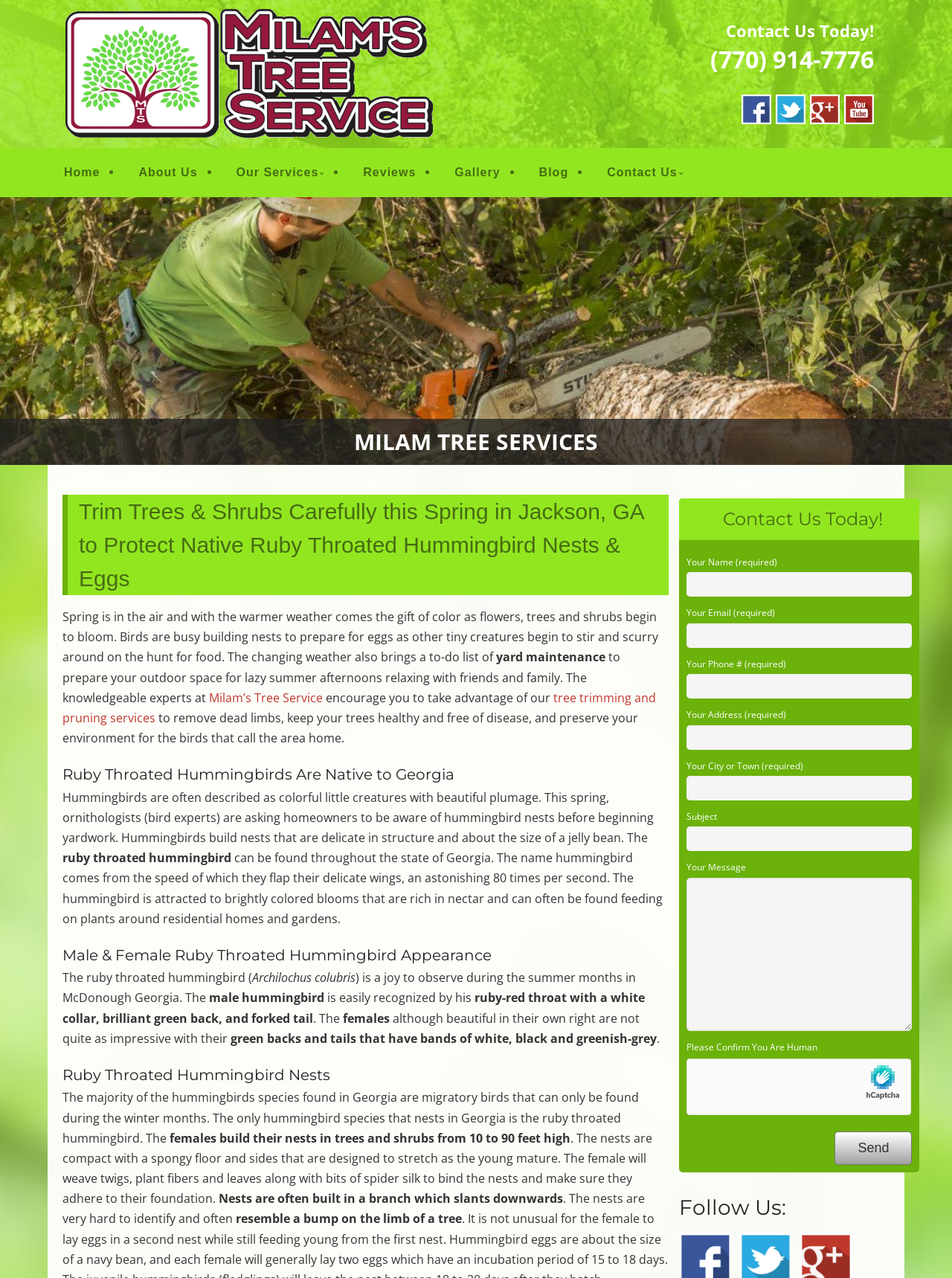Extract the primary heading text from the webpage.

MILAM TREE SERVICES